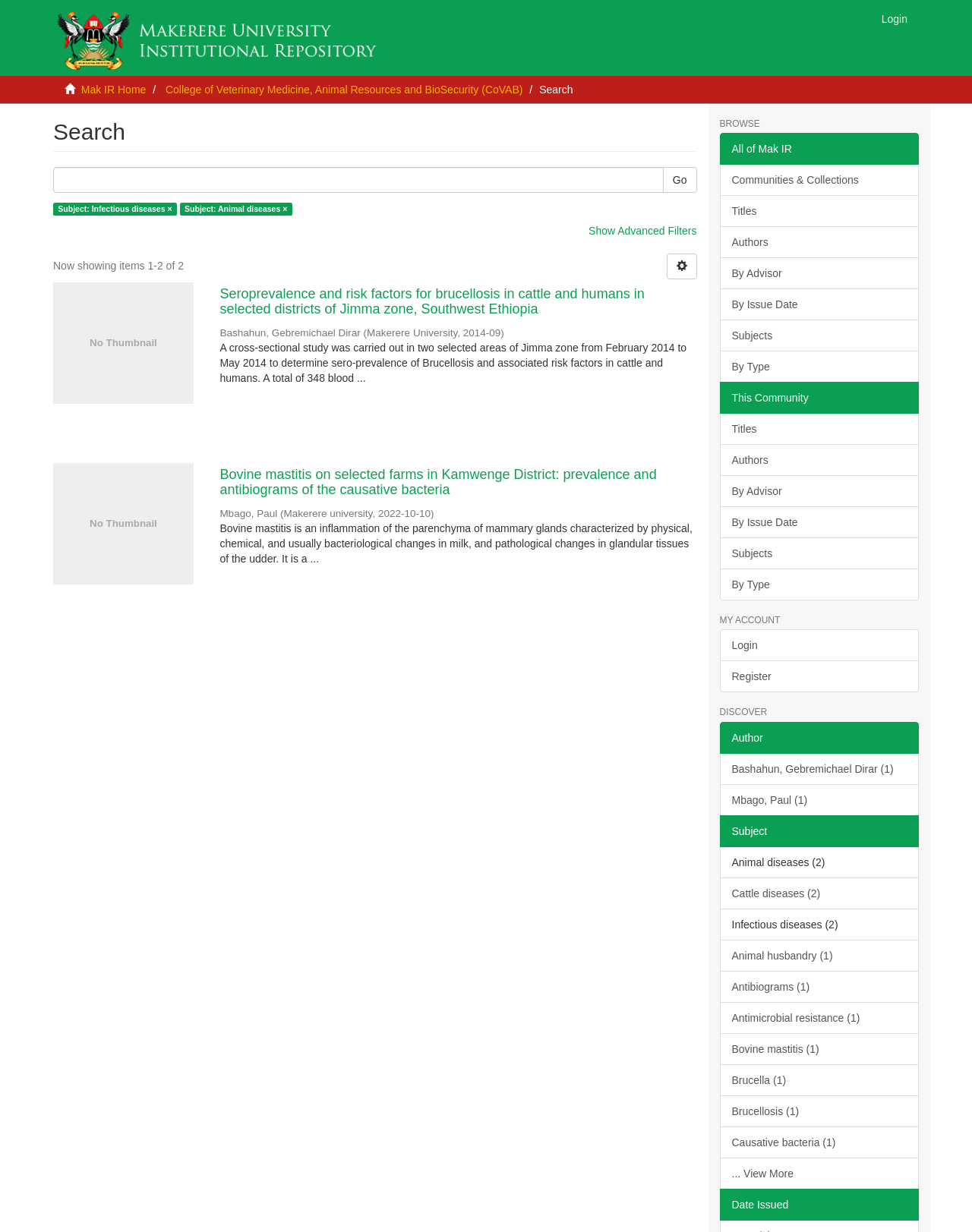Locate the bounding box coordinates of the segment that needs to be clicked to meet this instruction: "Check the 'Recent Posts'".

None